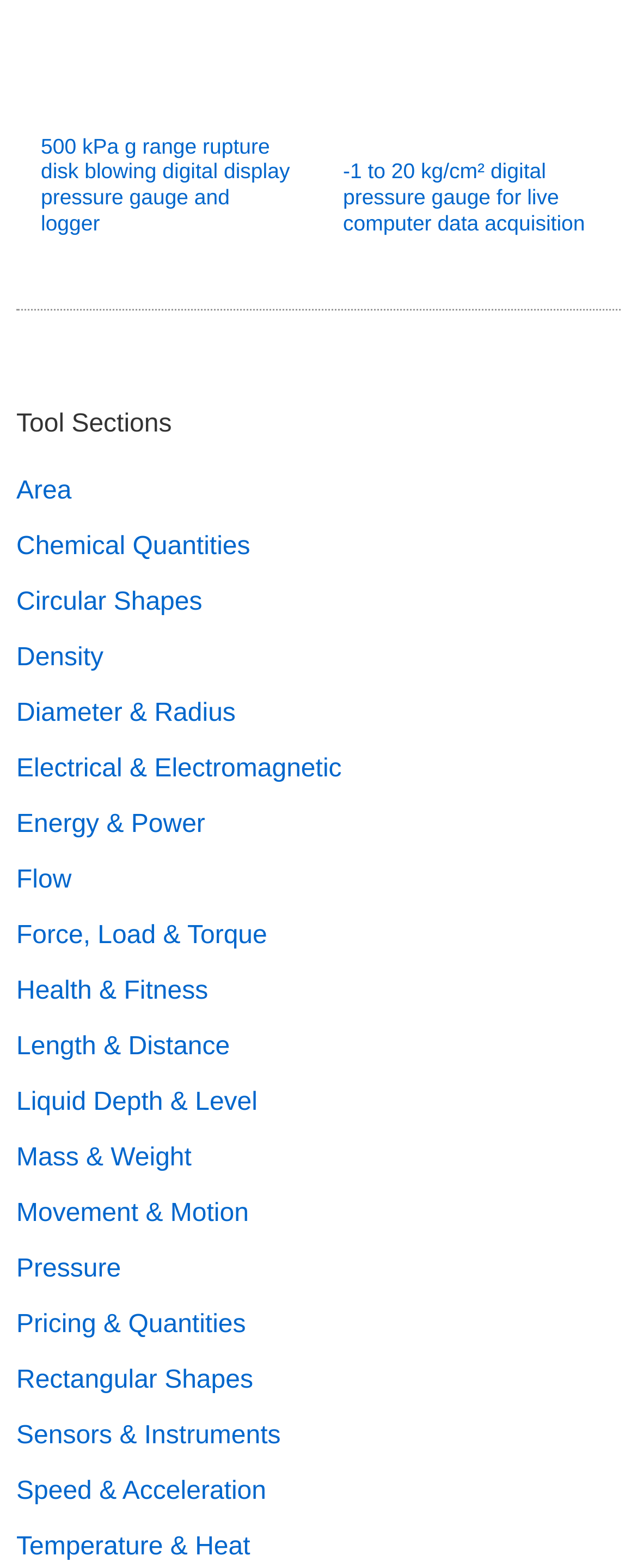How many links are there in the primary sidebar?
Refer to the image and respond with a one-word or short-phrase answer.

0